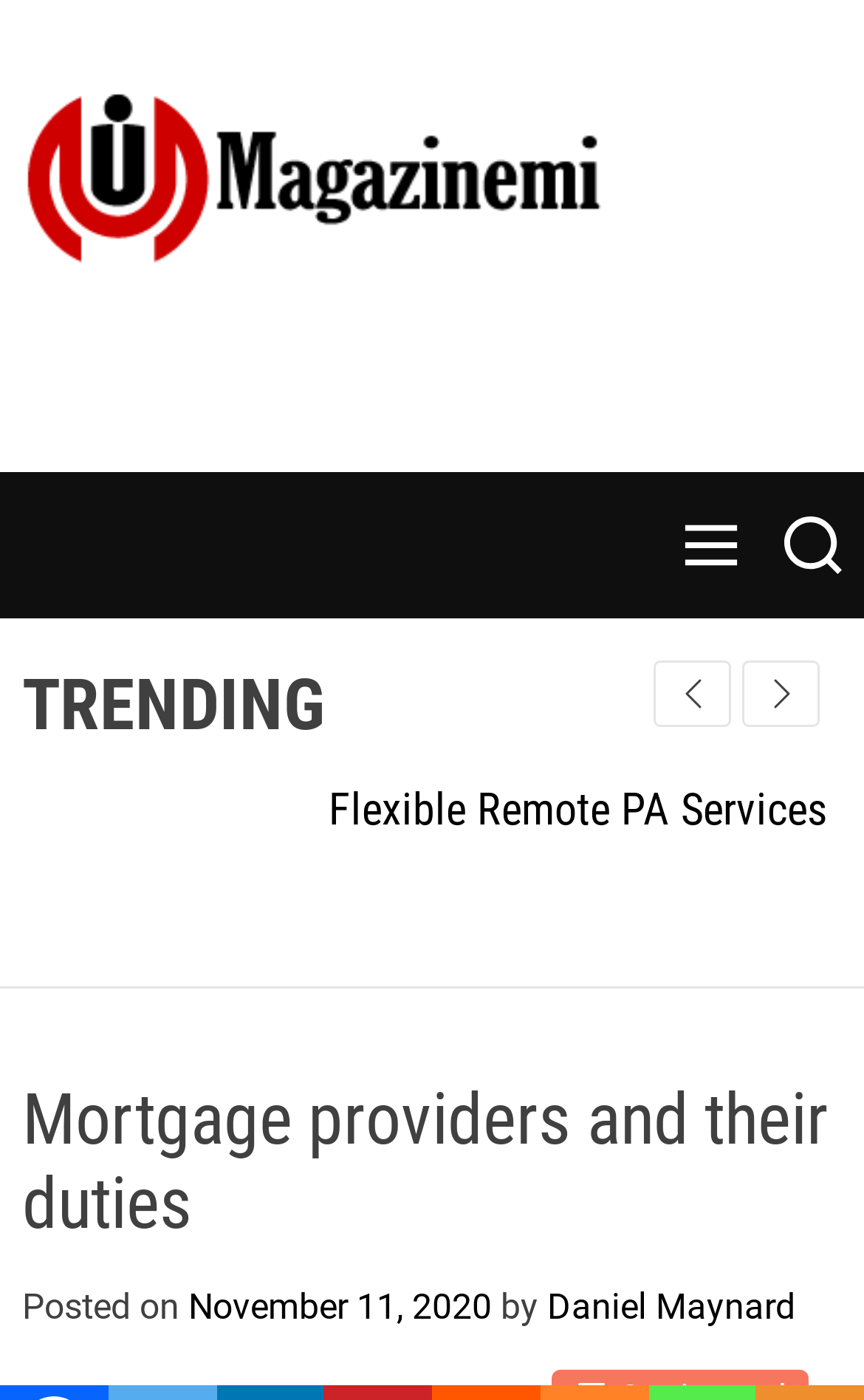What is the text of the webpage's headline?

Mortgage providers and their duties